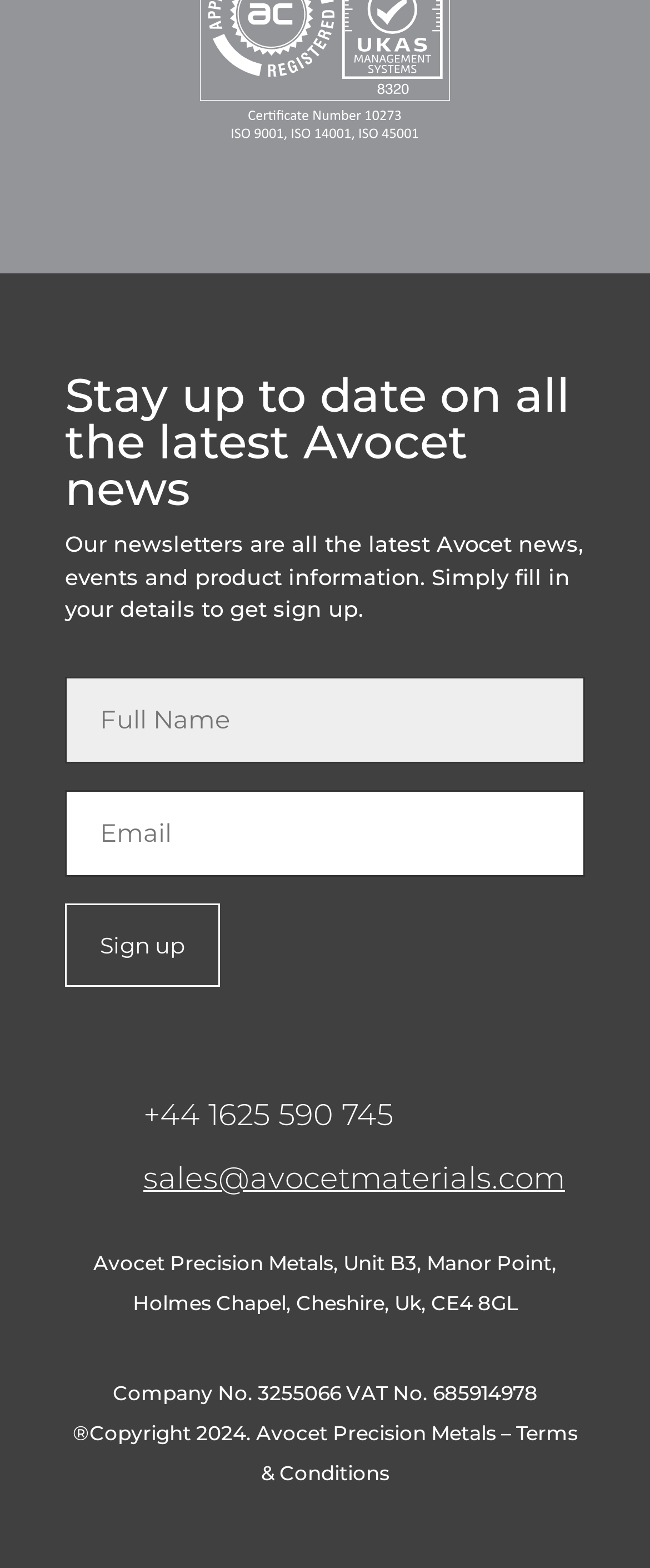Where is Avocet Precision Metals located?
Examine the webpage screenshot and provide an in-depth answer to the question.

The location of Avocet Precision Metals can be determined by looking at the static text 'Cheshire, Uk, CE4 8GL' which suggests that the company is located in Cheshire, UK.